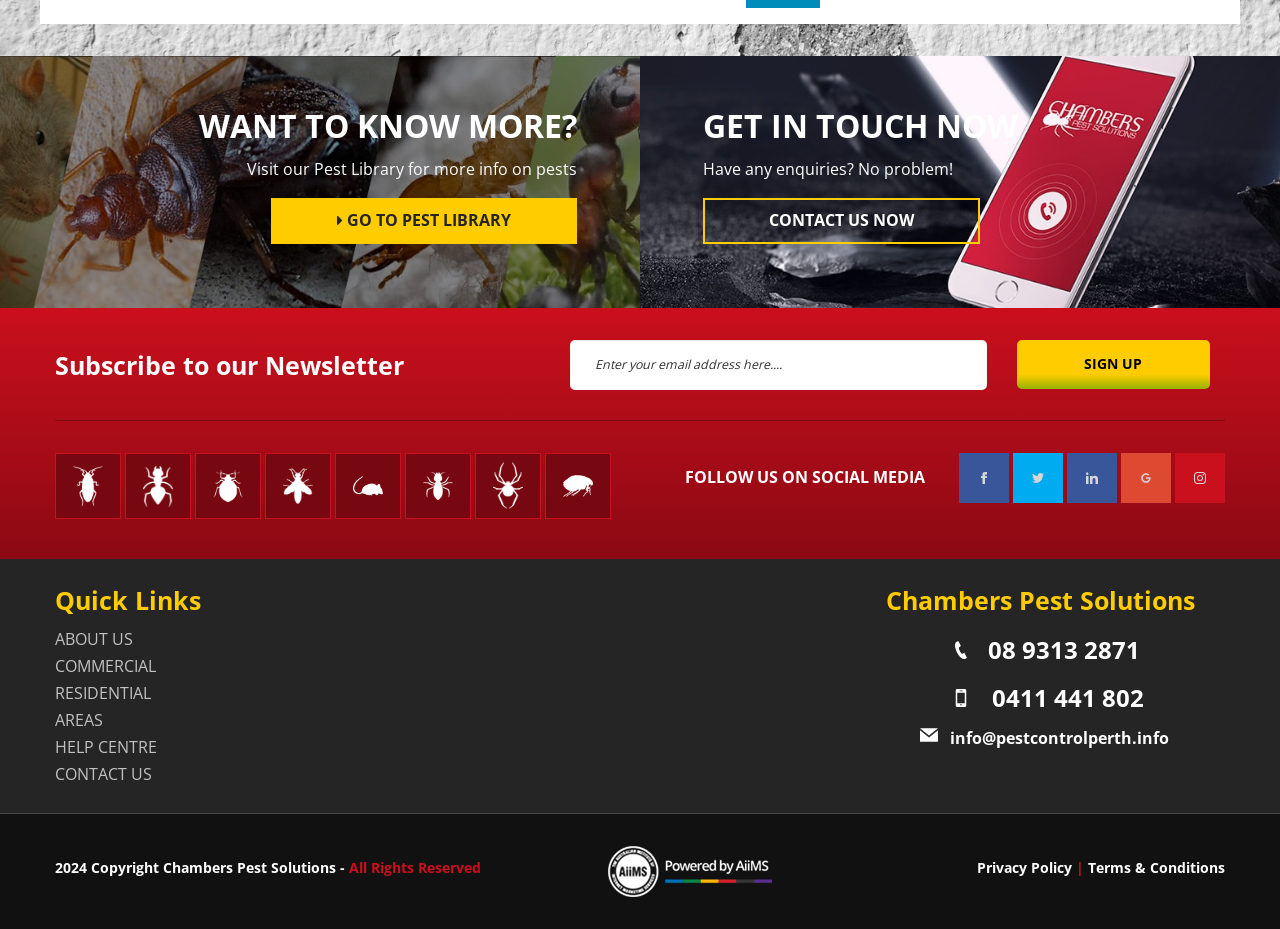Determine the bounding box coordinates for the UI element matching this description: "GO TO PEST LIBRARY".

[0.212, 0.214, 0.451, 0.263]